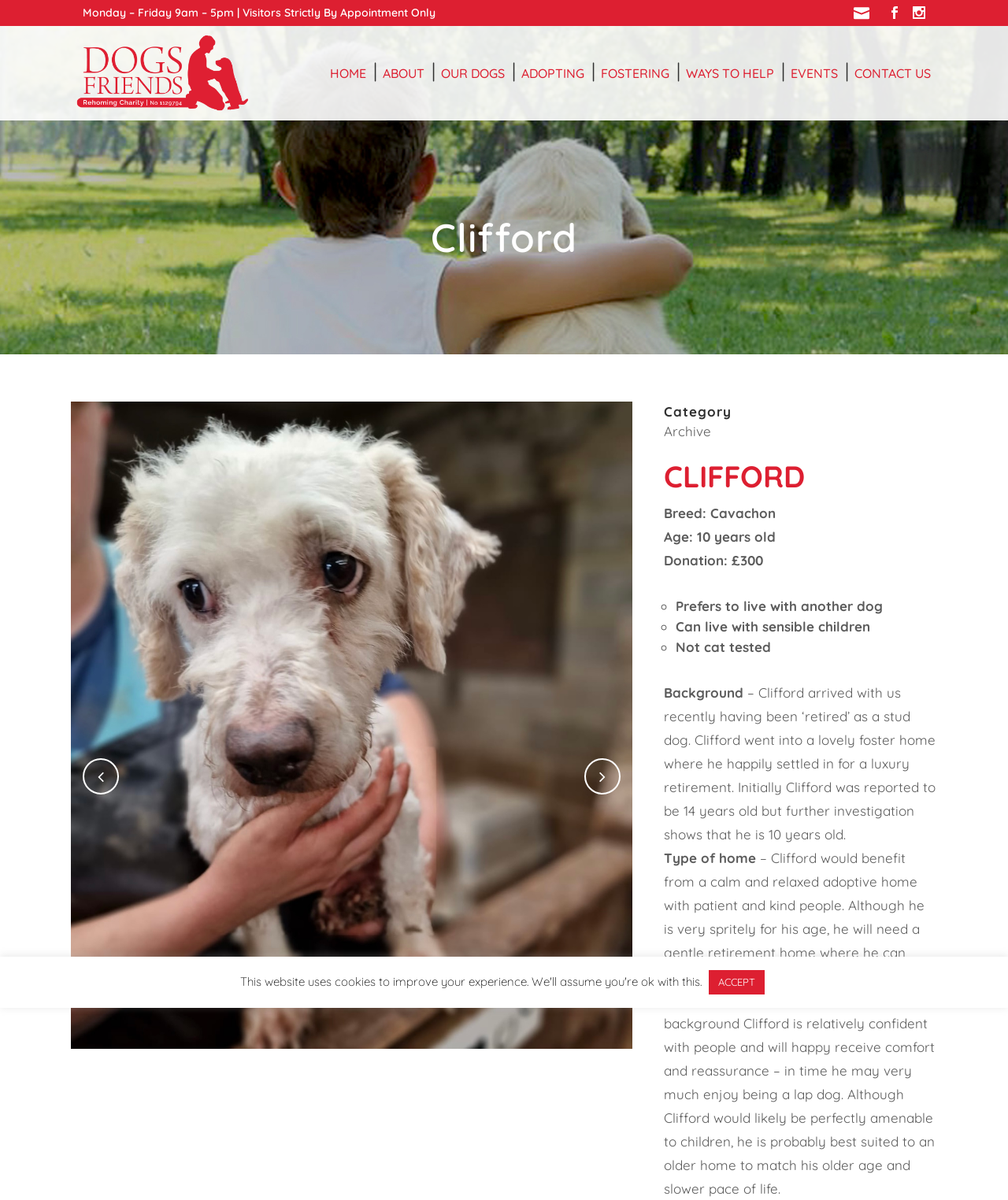Please answer the following question using a single word or phrase: 
What is the age of the dog Clifford?

10 years old